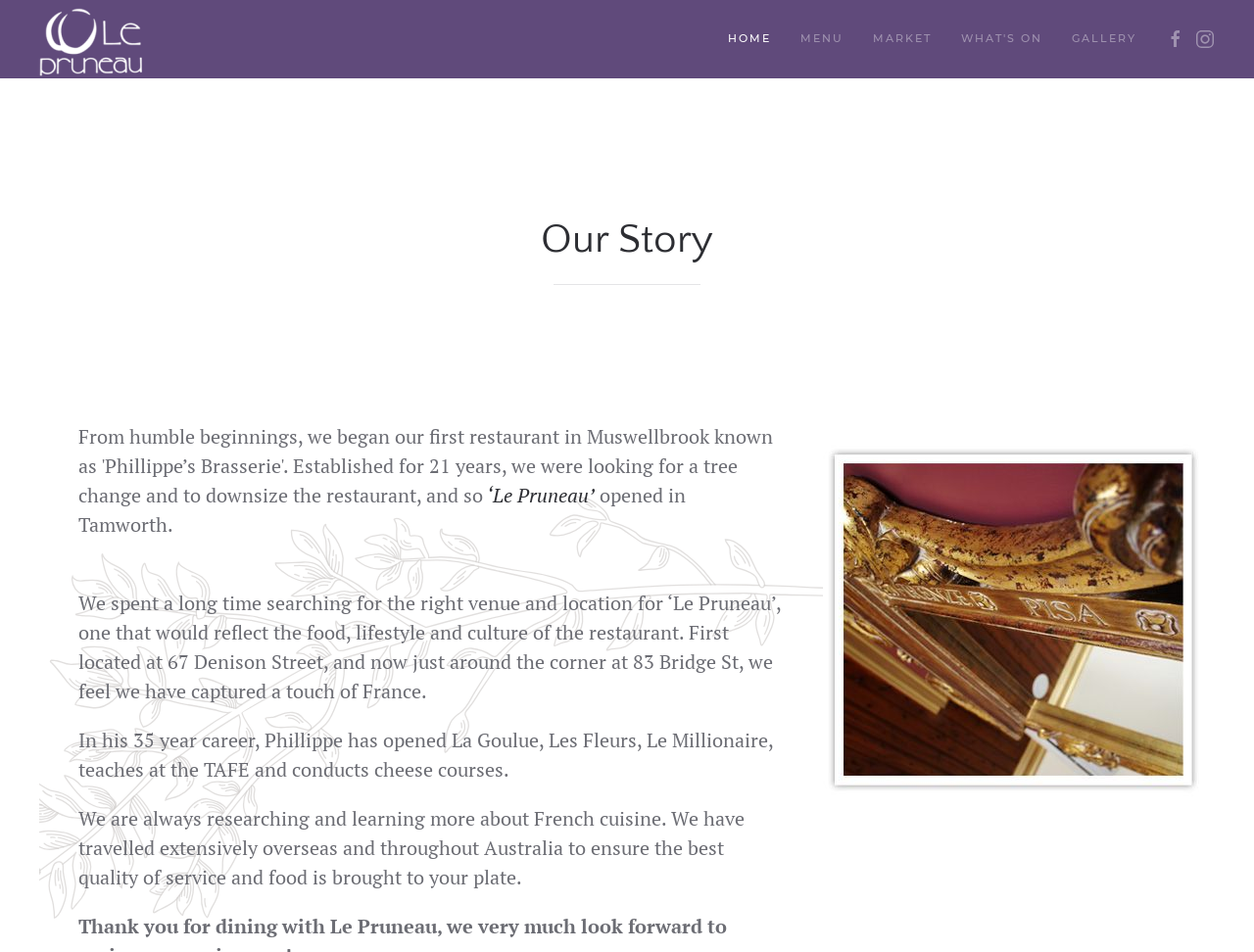Refer to the image and provide an in-depth answer to the question:
What is the profession of Phillippe?

Phillippe's profession can be inferred from the text 'In his 35 year career, Phillippe has opened La Goulue, Les Fleurs, Le Millionaire, teaches at the TAFE and conducts cheese courses.' which suggests that he is a chef and has experience in the culinary industry.